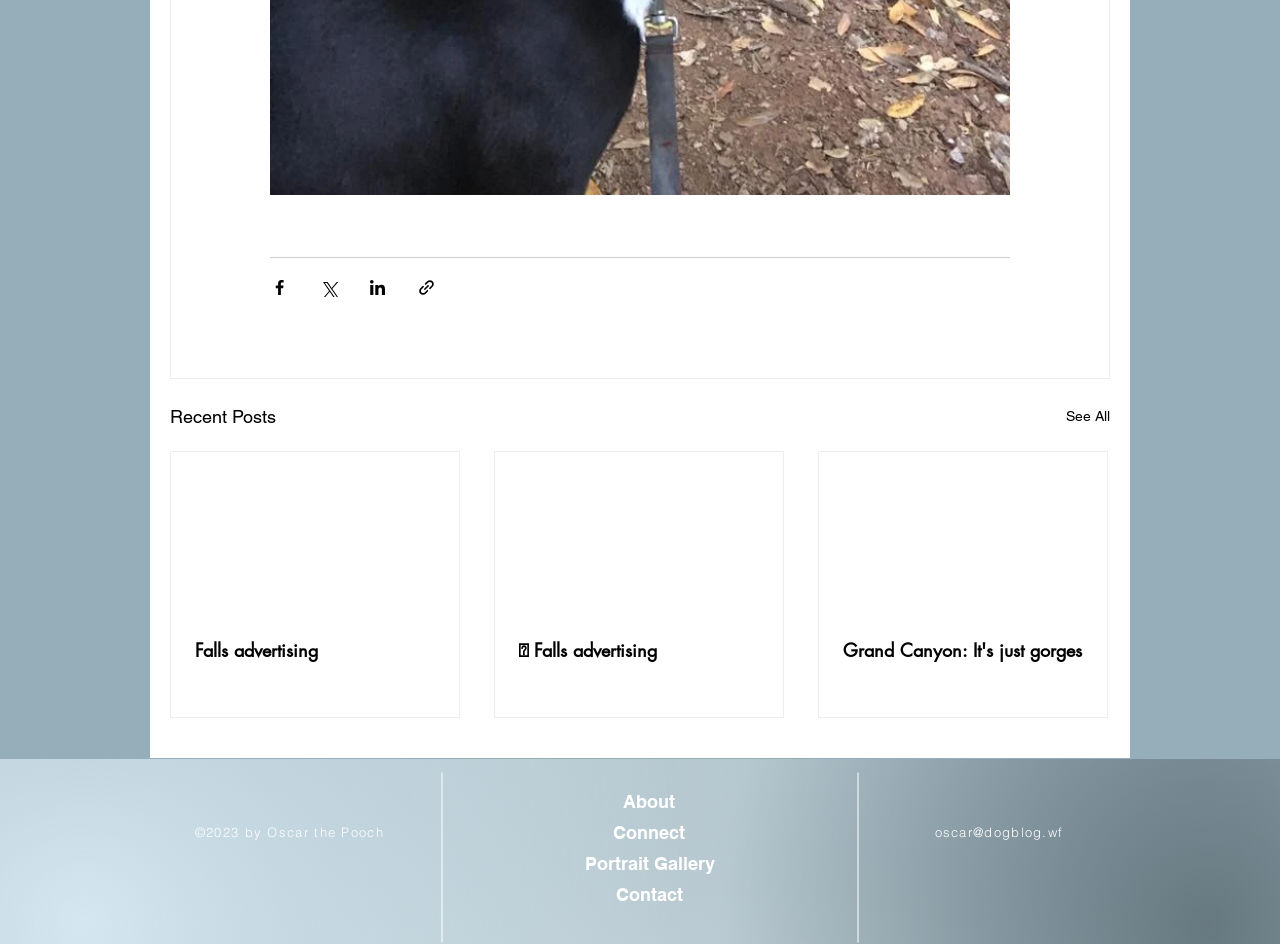Locate the bounding box coordinates of the area where you should click to accomplish the instruction: "Go to the About page".

[0.432, 0.832, 0.581, 0.865]